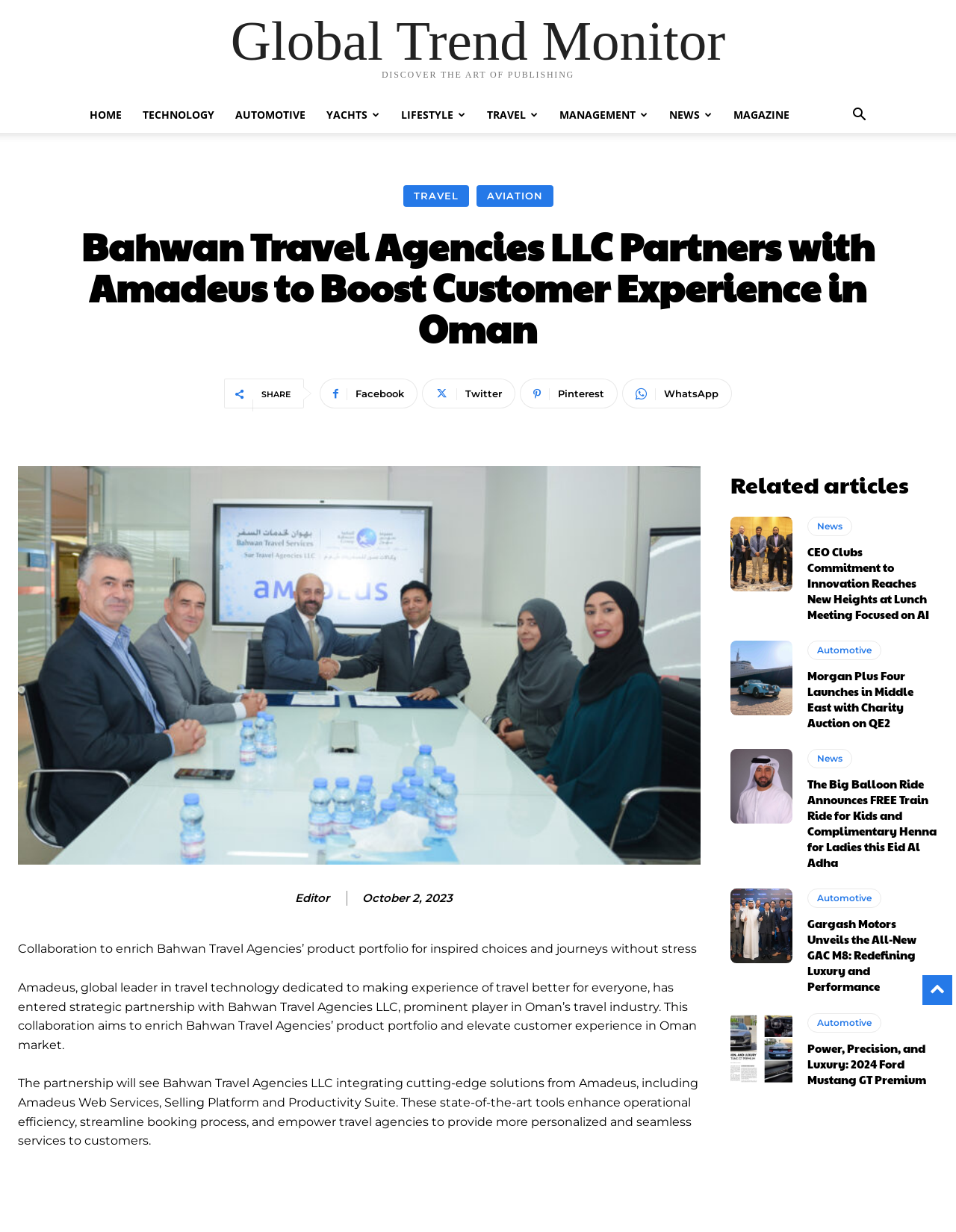Please answer the following question using a single word or phrase: 
How many social media links are available on the webpage?

4